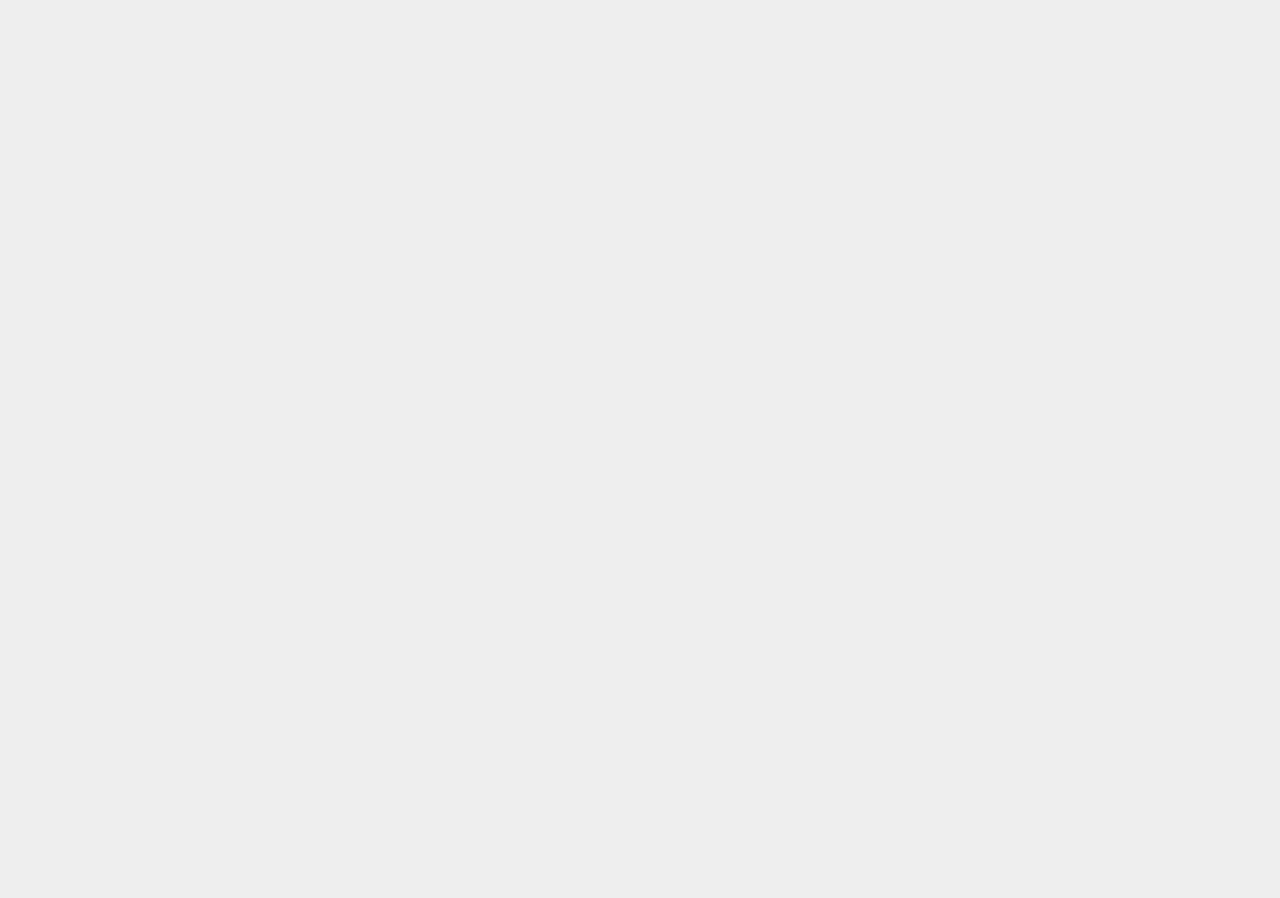What type of product is being discussed?
Provide an in-depth and detailed explanation in response to the question.

Based on the image and the heading 'Wireless Earphones - Myth Busters', it can be inferred that the webpage is discussing wireless earphones.